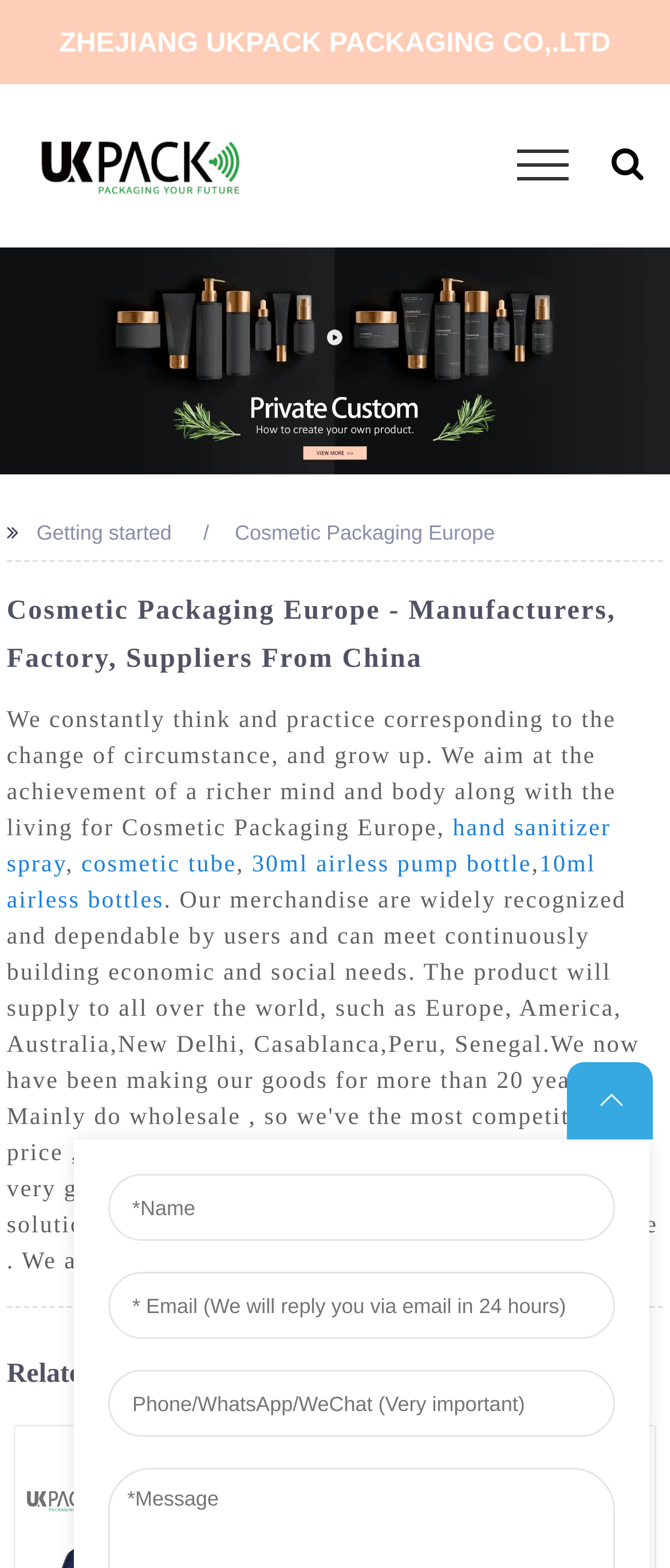Identify the bounding box for the UI element that is described as follows: "hand sanitizer spray".

[0.01, 0.521, 0.912, 0.56]